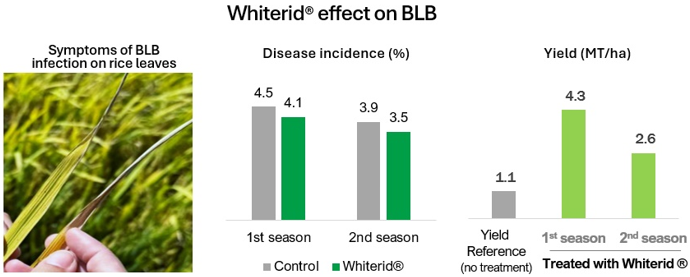Based on the image, provide a detailed response to the question:
What is the percentage of disease incidence in the first season for untreated control plants?

The first graph depicts the disease incidence percentage over two seasons, comparing untreated control plants (gray bars) to those treated with Whiterid (green bars), and the data indicate that the incidence of disease was 4.5% in the first season for untreated control plants.